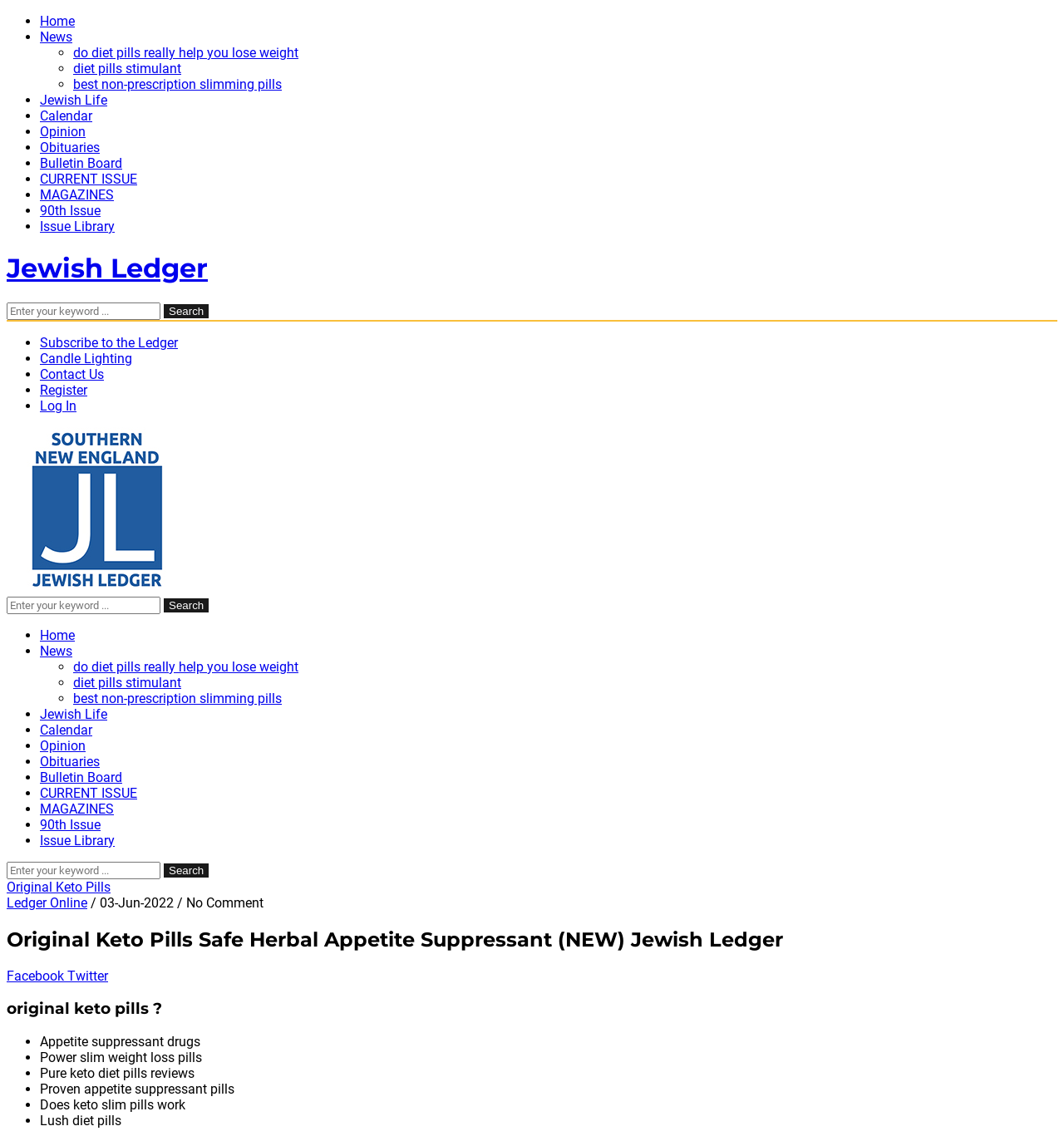Identify the bounding box coordinates of the element to click to follow this instruction: 'Search for something'. Ensure the coordinates are four float values between 0 and 1, provided as [left, top, right, bottom].

[0.006, 0.266, 0.151, 0.282]